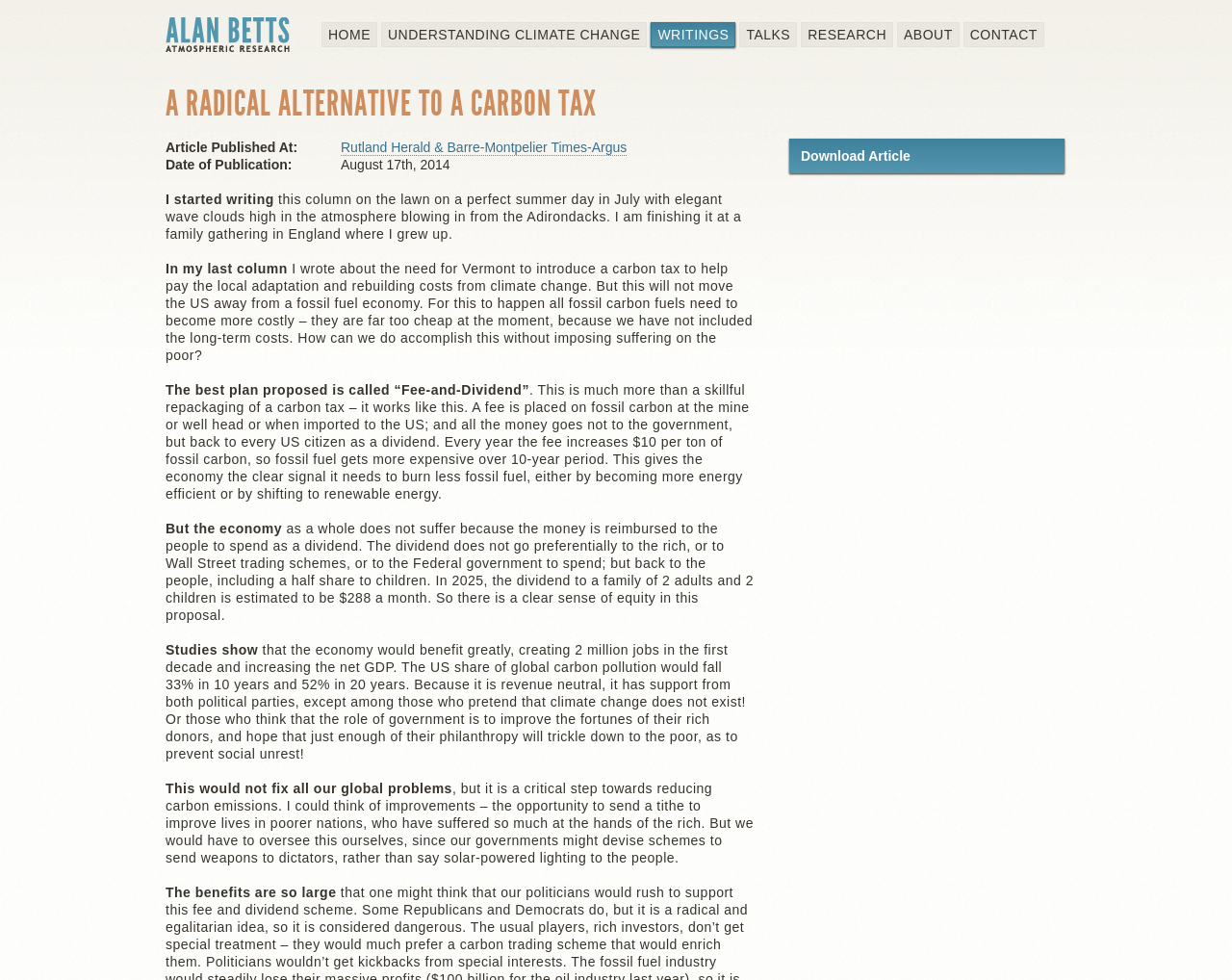What is the title of the article?
Please answer the question with as much detail as possible using the screenshot.

The title of the article is obtained from the heading element with the text 'A RADICAL ALTERNATIVE TO A CARBON TAX' which is located at the top of the webpage.